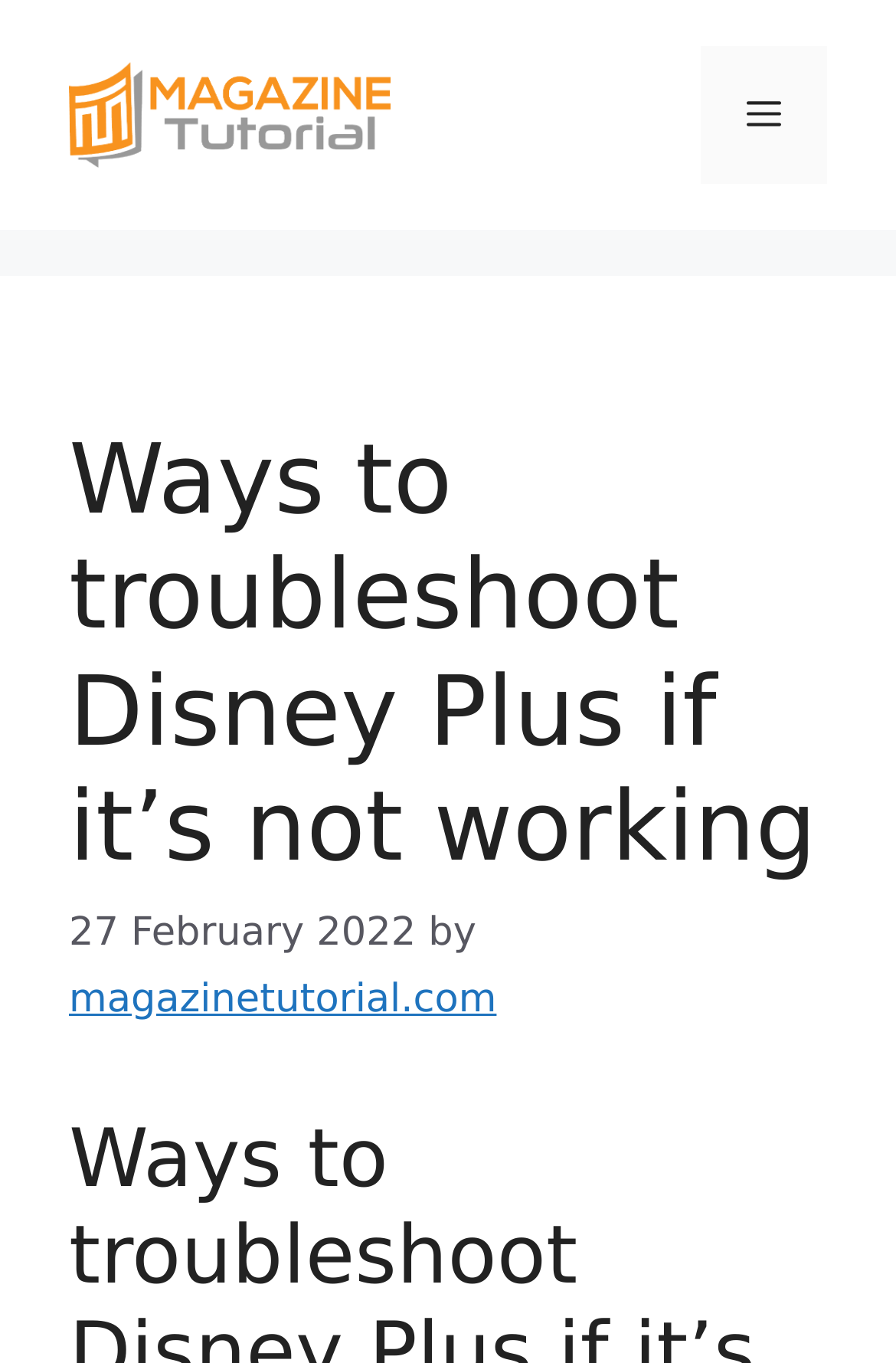Calculate the bounding box coordinates of the UI element given the description: "alt="magazinetutorial.com"".

[0.077, 0.067, 0.436, 0.101]